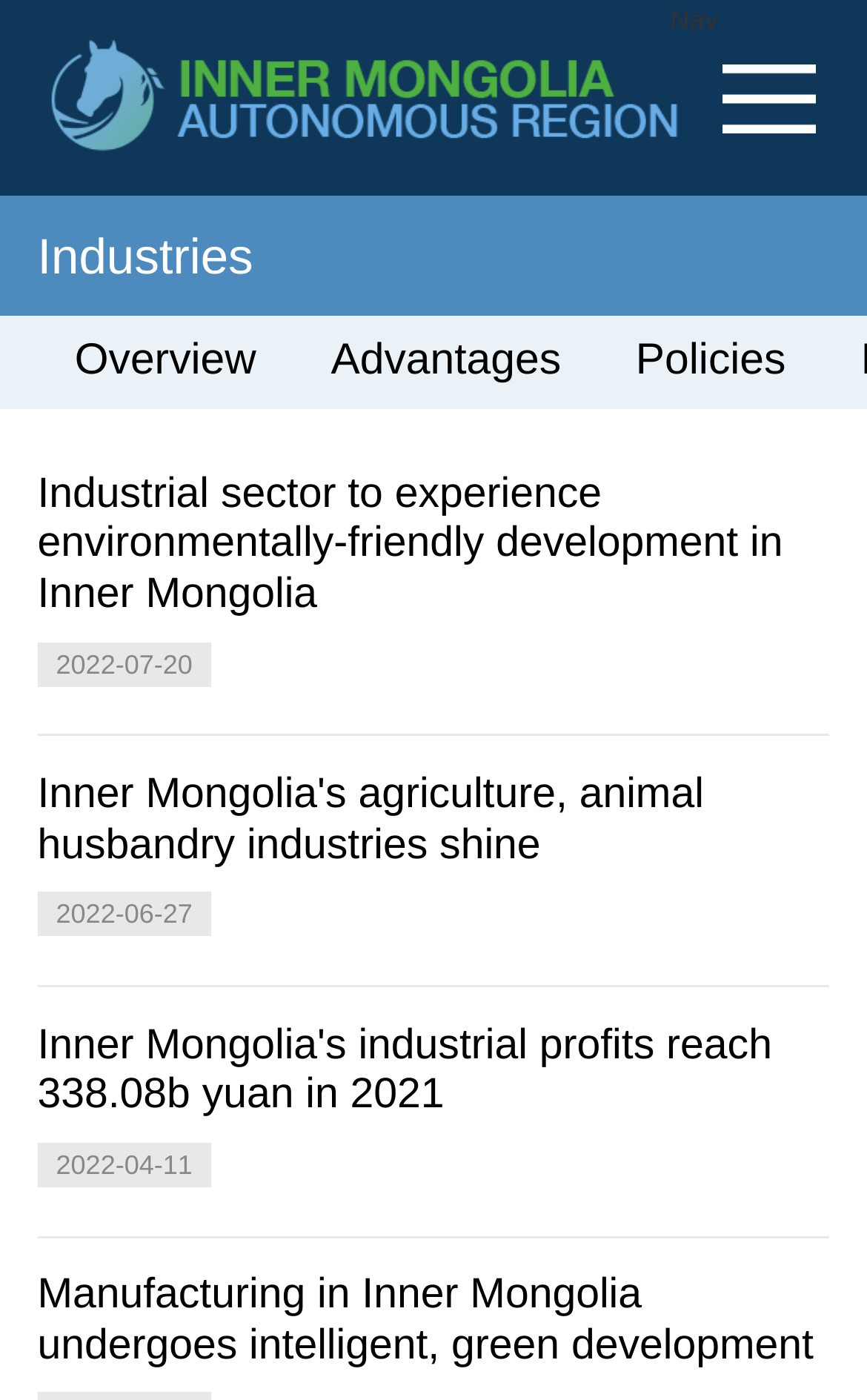What is the theme of the article 'Manufacturing in Inner Mongolia undergoes intelligent, green development'?
Please answer the question with as much detail and depth as you can.

The theme of the article can be inferred from the title, which mentions 'intelligent, green development', indicating that the article is about the environmentally friendly development of manufacturing in Inner Mongolia.